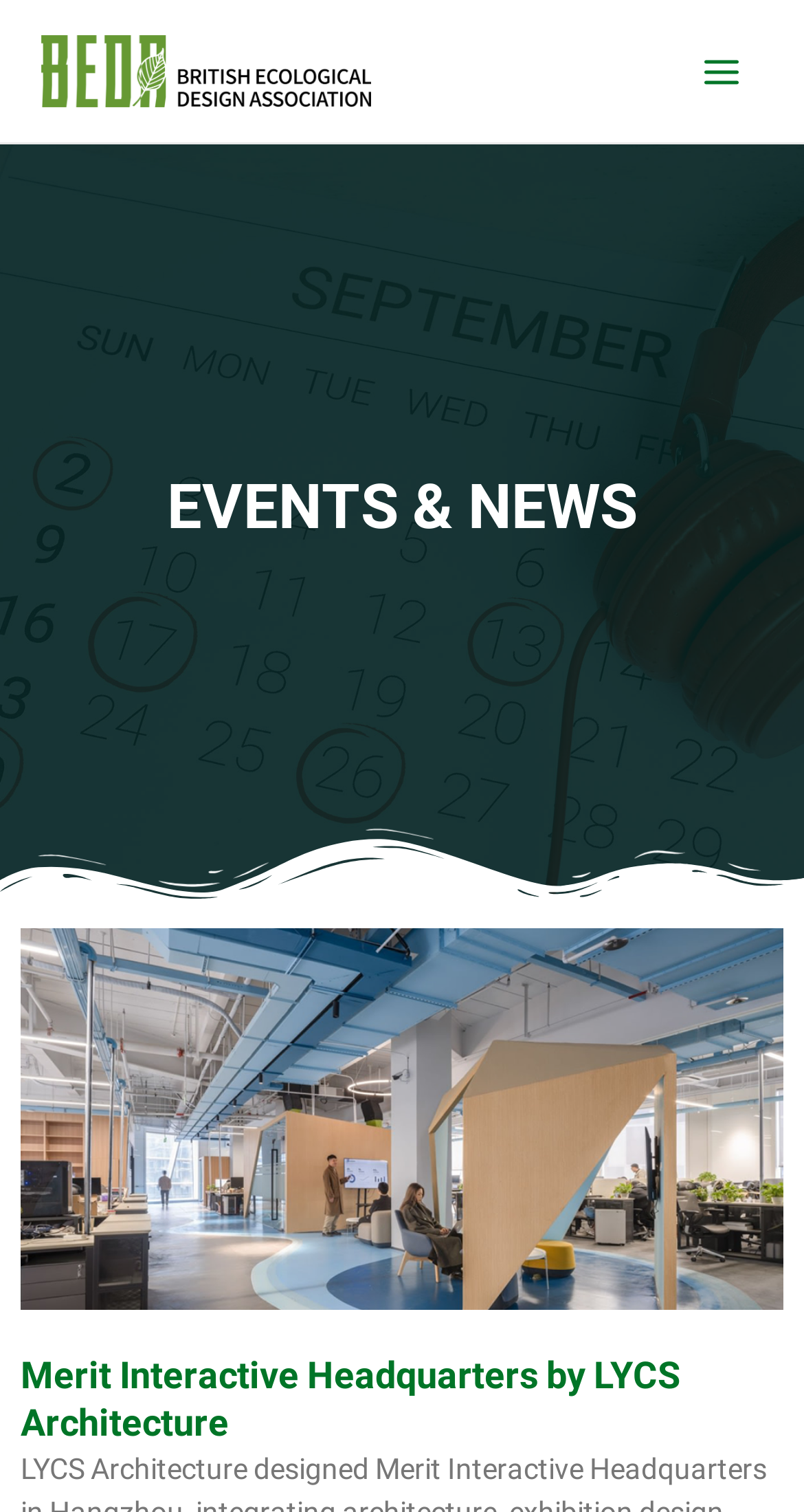Generate a thorough explanation of the webpage's elements.

The webpage is titled "Events & News – BEDA" and features a main menu button at the top right corner. Below the button is an image, which is accompanied by a heading that reads "EVENTS & NEWS" in a prominent position. 

There is a link at the top left corner of the page. 

The main content of the webpage appears to be a news article or event listing, with a heading that reads "Merit Interactive Headquarters by LYCS Architecture" situated near the bottom of the page. This heading is a clickable link, and there is another link above it that spans almost the entire width of the page.